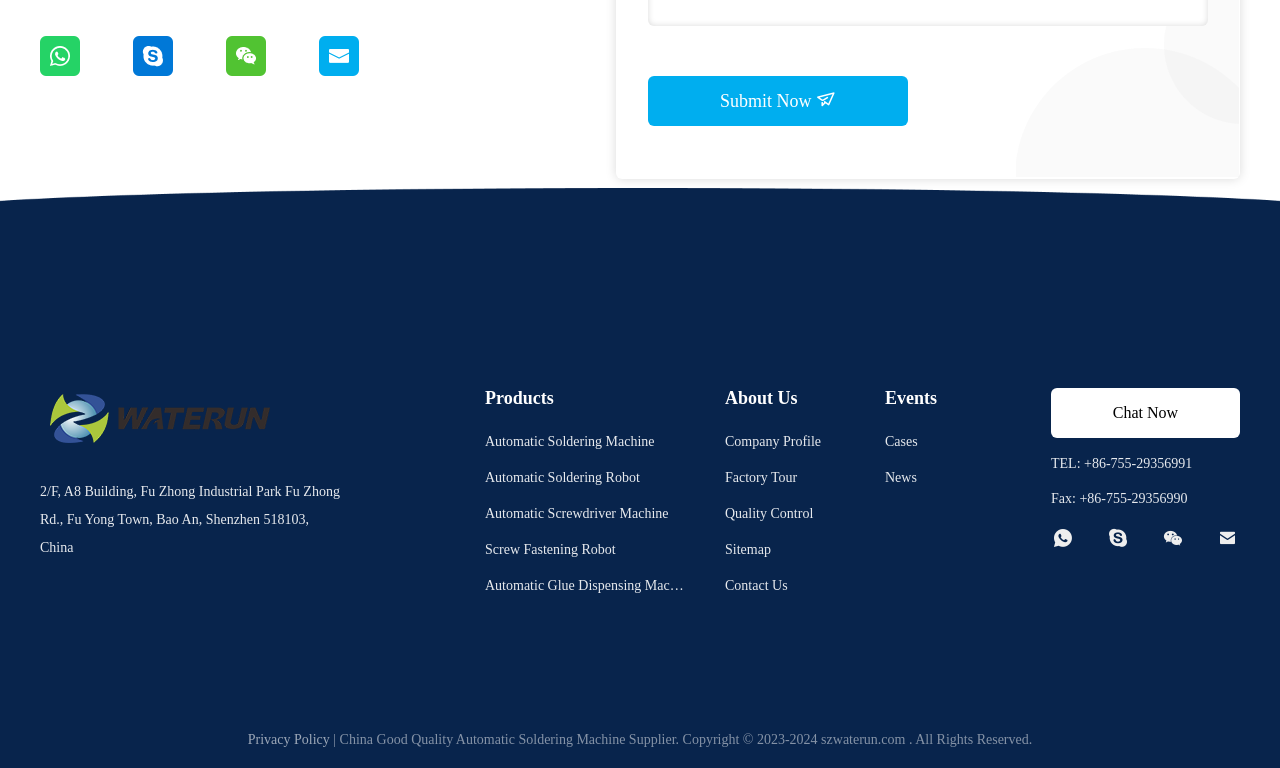What is the address of the company? Analyze the screenshot and reply with just one word or a short phrase.

2/F, A8 Building, Fu Zhong Industrial Park Fu Zhong Rd., Fu Yong Town, Bao An, Shenzhen 518103, China